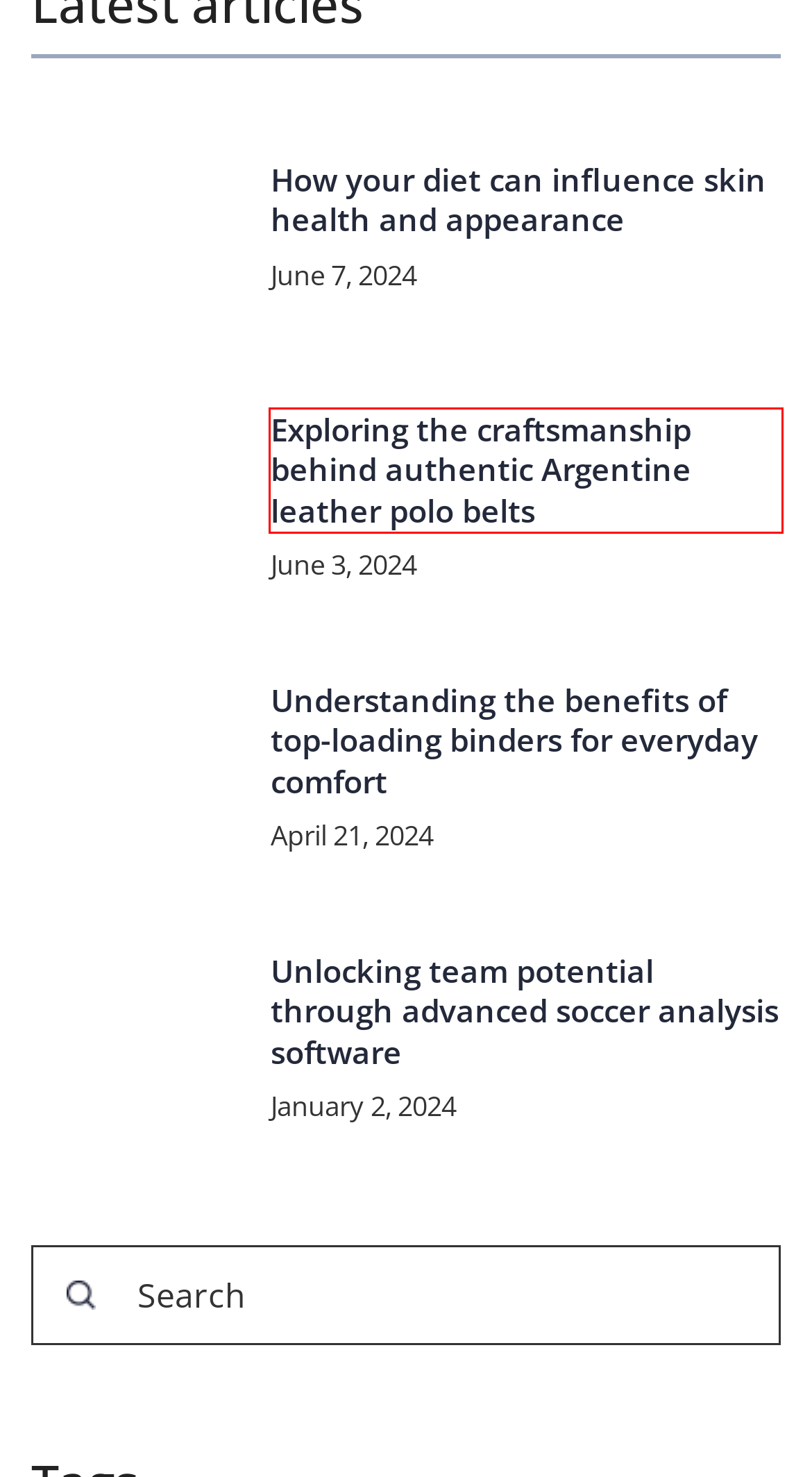Observe the screenshot of a webpage with a red bounding box around an element. Identify the webpage description that best fits the new page after the element inside the bounding box is clicked. The candidates are:
A. Understanding the benefits of top-loading binders for everyday comfort - Beasmetics.com
B. Unlocking team potential through advanced soccer analysis software - Beasmetics.com
C. How your diet can influence skin health and appearance - Beasmetics.com
D. Exploring the craftsmanship behind authentic Argentine leather polo belts - Beasmetics.com
E. Creating Custom Bracelets with Red Beads - Beasmetics.com
F. hair care Archives - Beasmetics.com
G. Understanding the benefits and usage of beard butters for optimal facial hair care - Beasmetics.com
H. Contact - Beasmetics.com

D